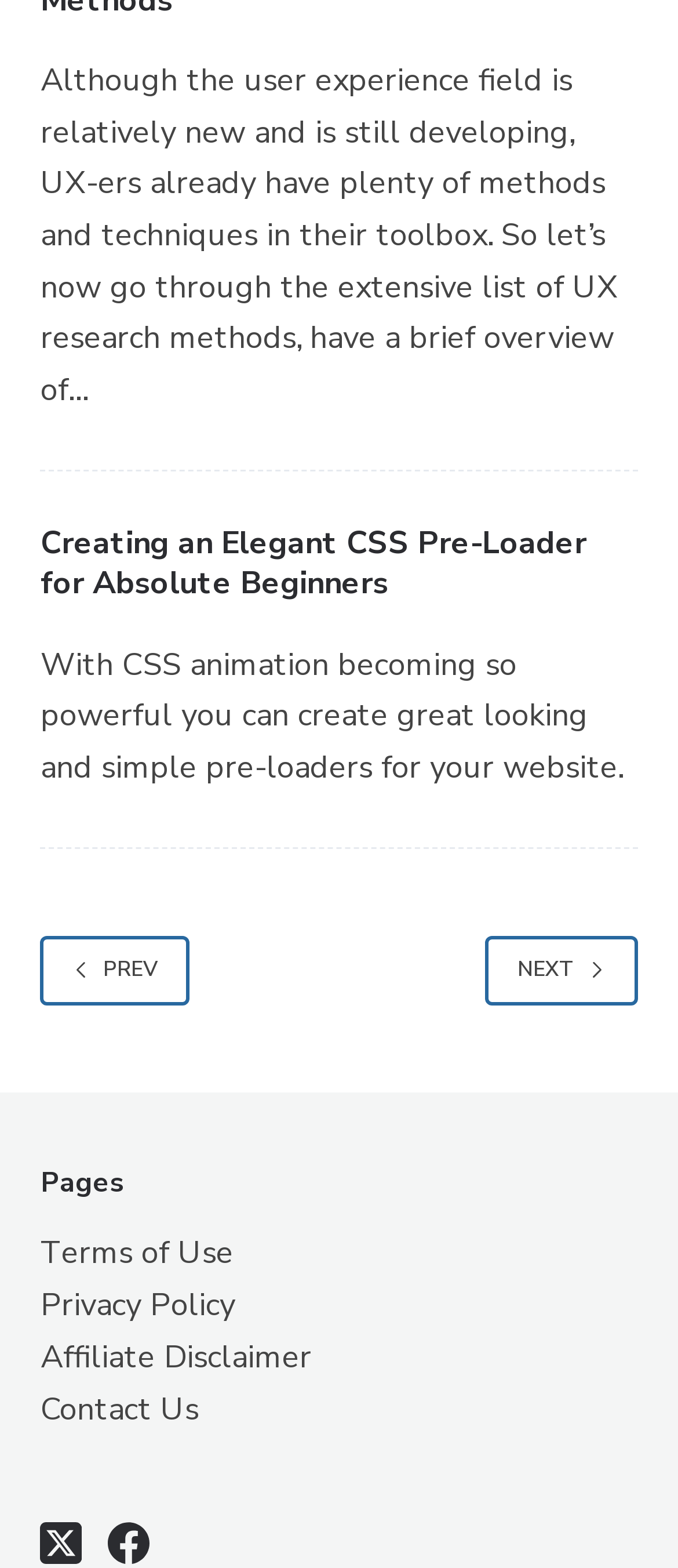What type of website is this?
Answer the question with a single word or phrase derived from the image.

Blog or article website